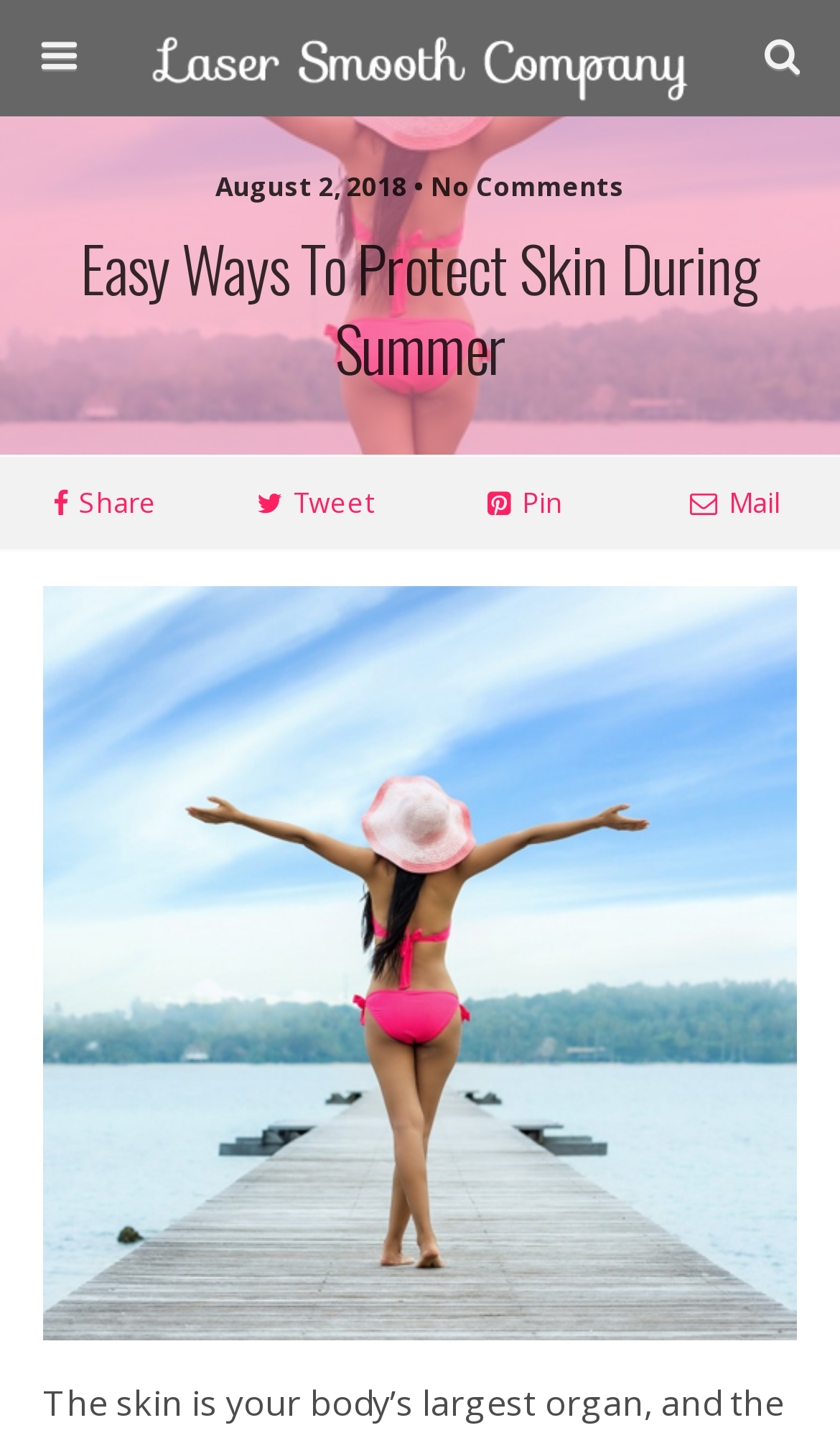Identify the bounding box for the UI element described as: "Pin". Ensure the coordinates are four float numbers between 0 and 1, formatted as [left, top, right, bottom].

[0.5, 0.317, 0.75, 0.385]